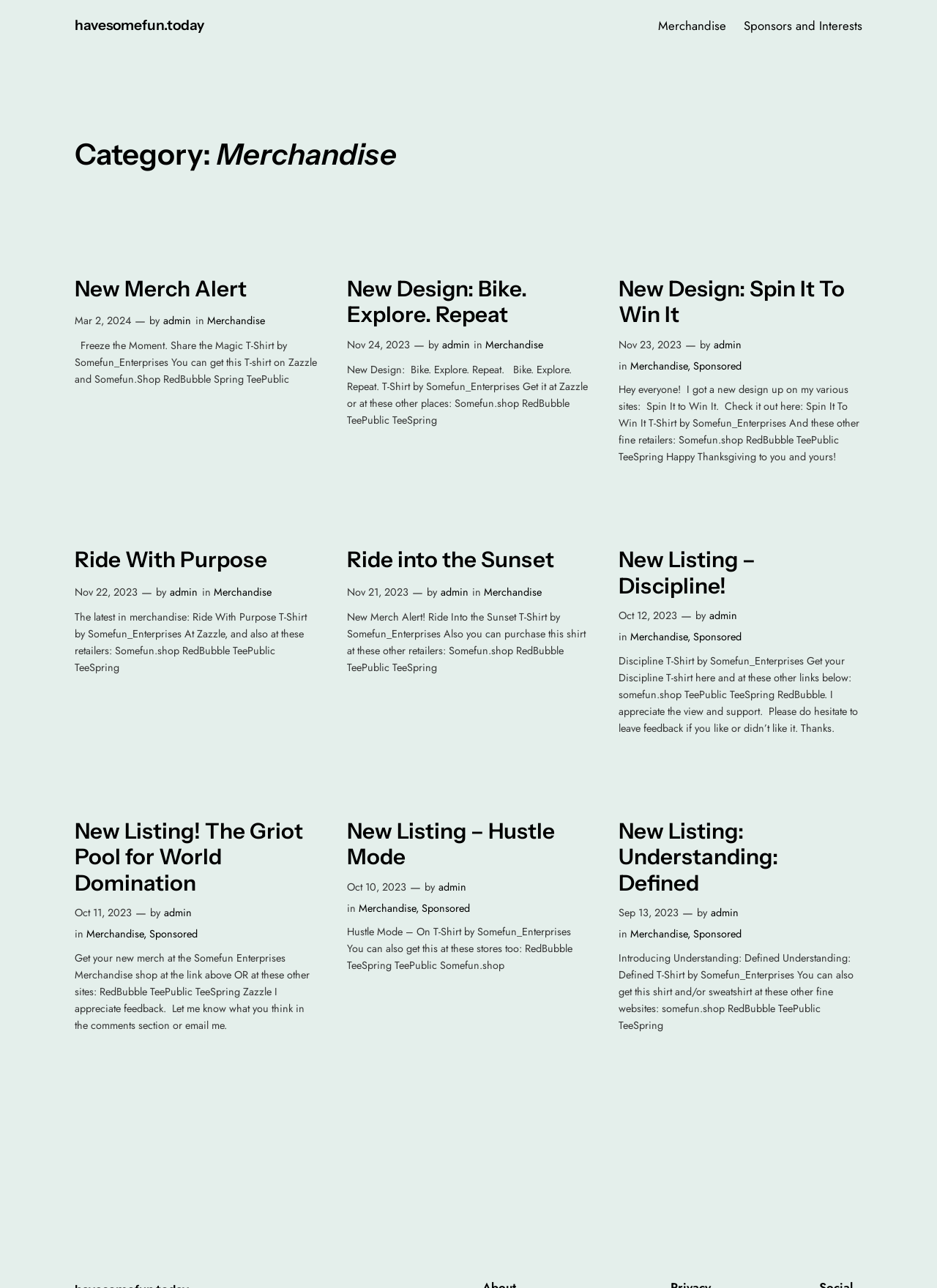Please pinpoint the bounding box coordinates for the region I should click to adhere to this instruction: "Create a resume".

None